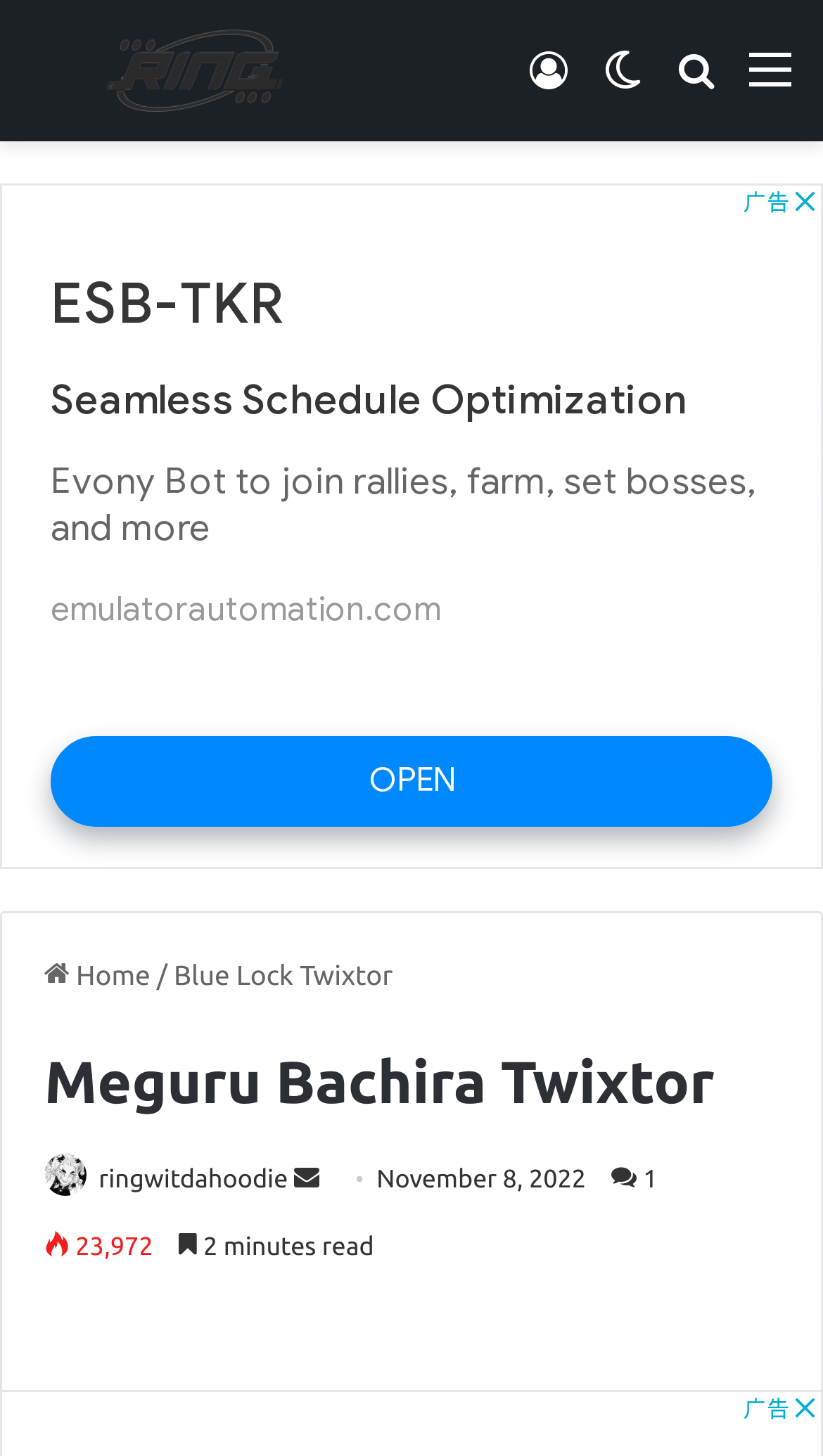How many links are in the navigation section?
Analyze the screenshot and provide a detailed answer to the question.

I counted the links in the navigation section, which are 'Ringwitdahoodie Twixtor', 'Menu', 'Search for', 'Switch skin', and 'Log In'.